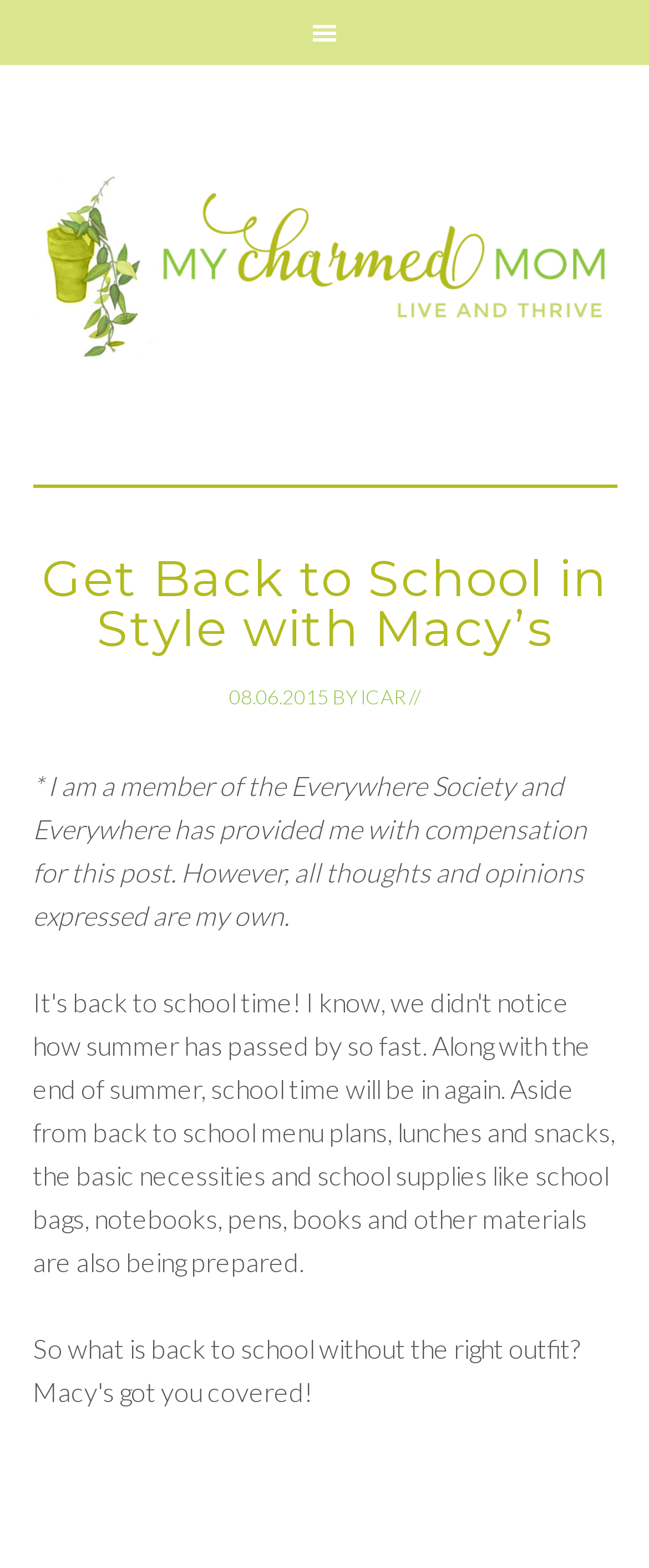Describe all the key features of the webpage in detail.

The webpage is a blog post titled "Get Back to School in Style with Macy's" on a website called "My Charmed Mom". At the top of the page, there is a main navigation menu spanning the full width of the page. Below the navigation menu, the website's title "My Charmed Mom" is displayed prominently.

The main content of the page is a blog post, which has a heading "Get Back to School in Style with Macy’s" at the top. The heading is centered and takes up most of the width of the page. Below the heading, there is a timestamp "08.06.2015" on the left, followed by the text "BY" and a link to the author's name "ICAR" on the right.

Underneath the timestamp and author information, there is a disclaimer text that spans most of the width of the page, stating that the author is a member of the Everywhere Society and has received compensation for the post, but that all thoughts and opinions expressed are their own.